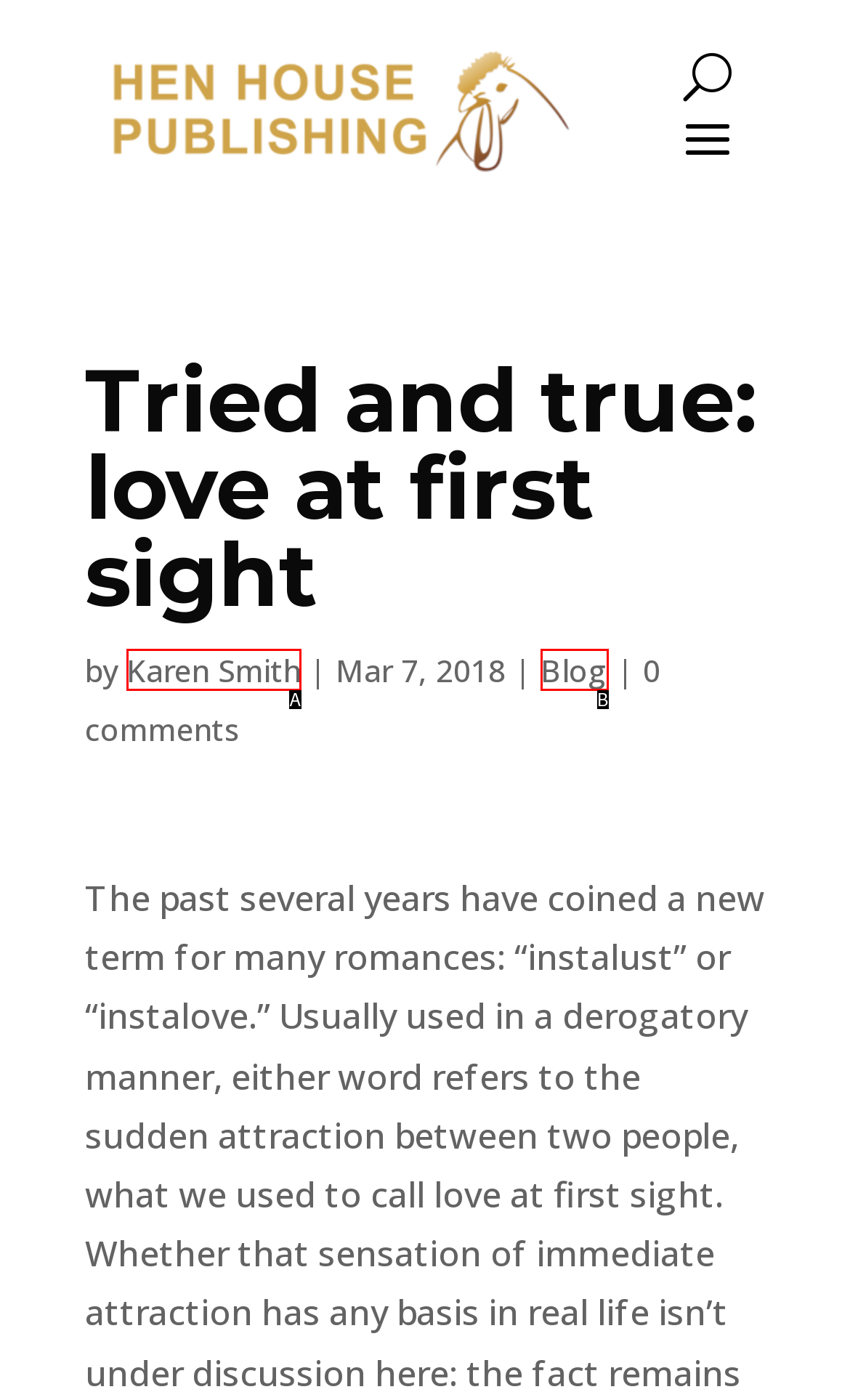From the given choices, indicate the option that best matches: Blog
State the letter of the chosen option directly.

B